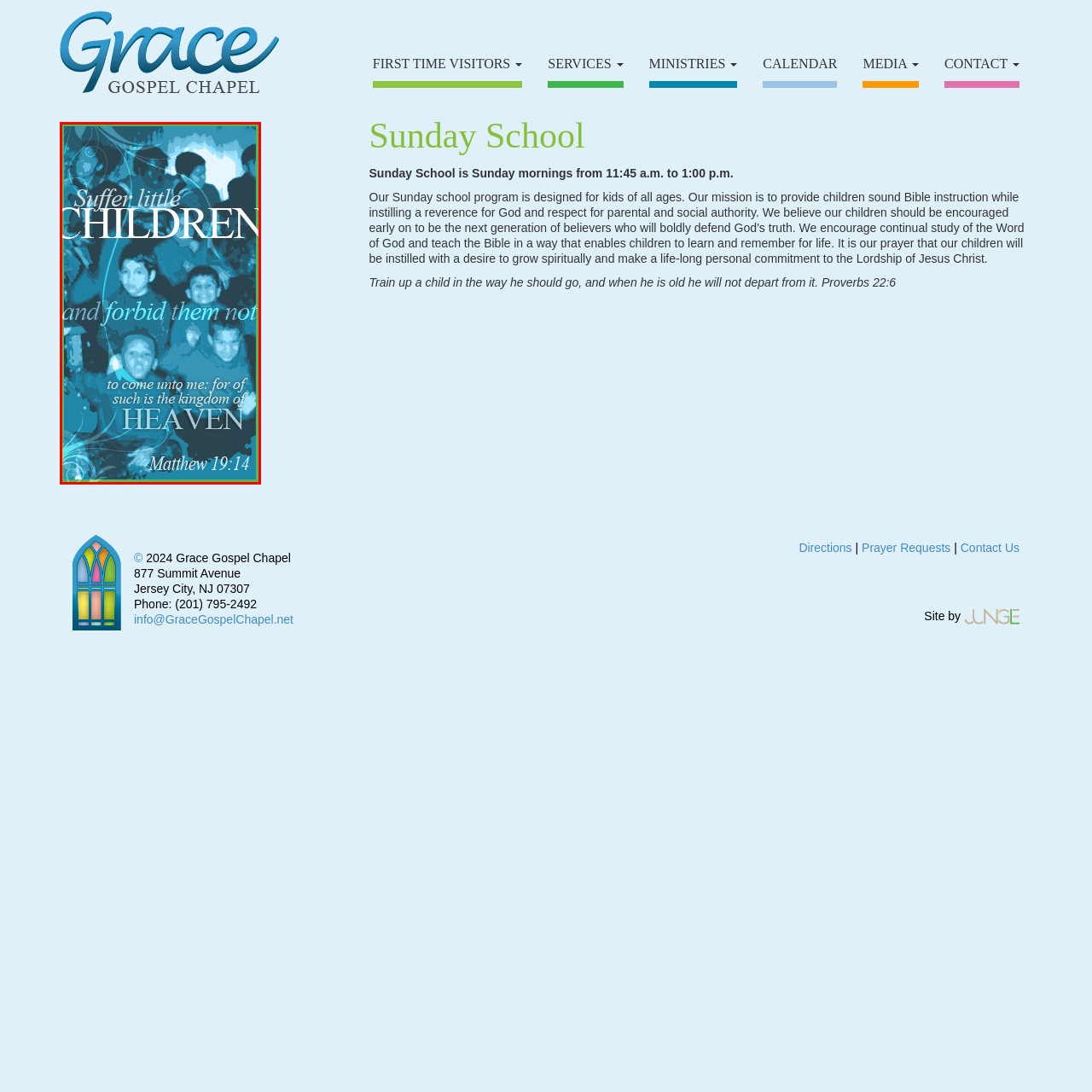Examine the image indicated by the red box and respond with a single word or phrase to the following question:
What is the purpose of the image?

Promotional materials